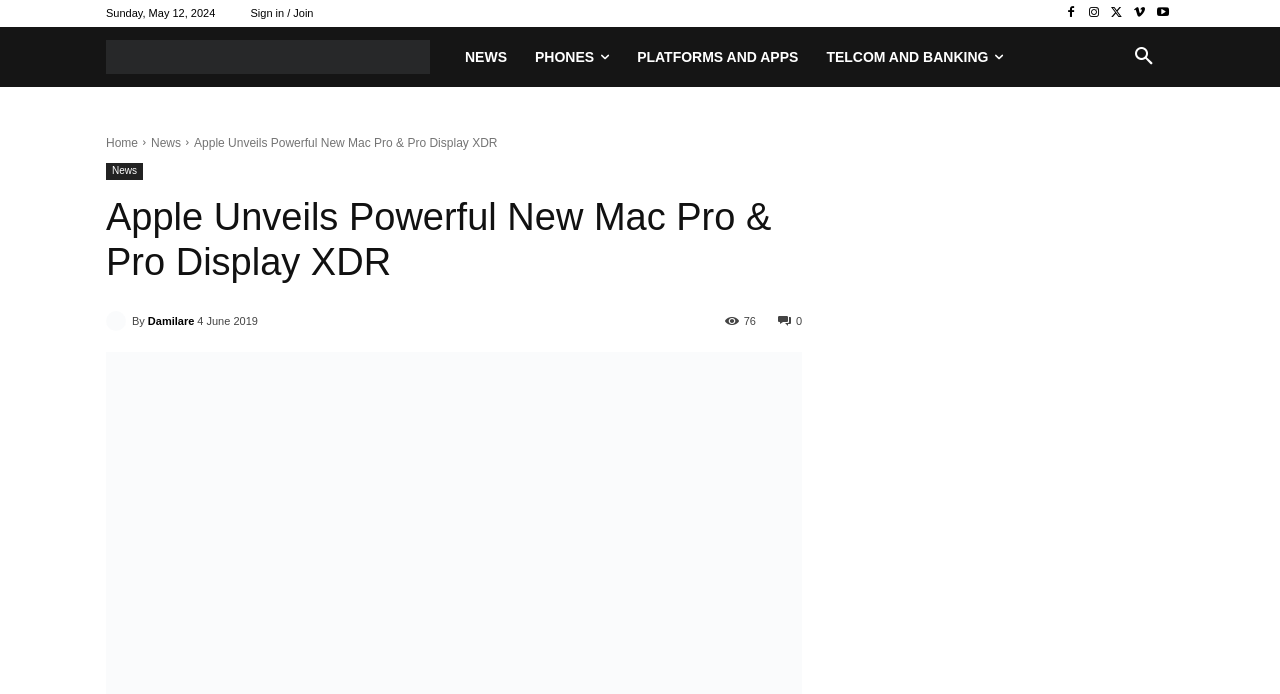Provide a brief response using a word or short phrase to this question:
How many comments are there on this article?

76